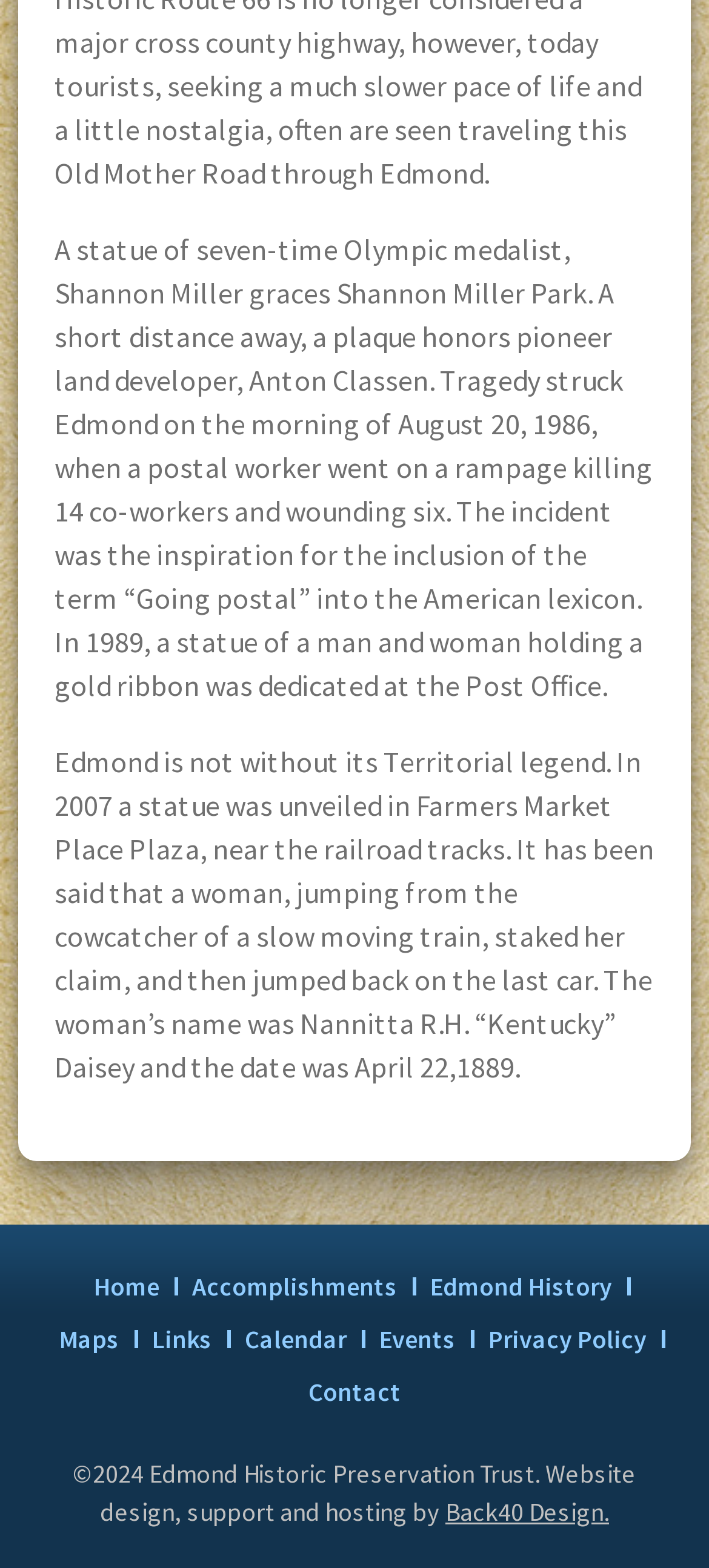Given the element description "Maps" in the screenshot, predict the bounding box coordinates of that UI element.

[0.063, 0.837, 0.188, 0.871]